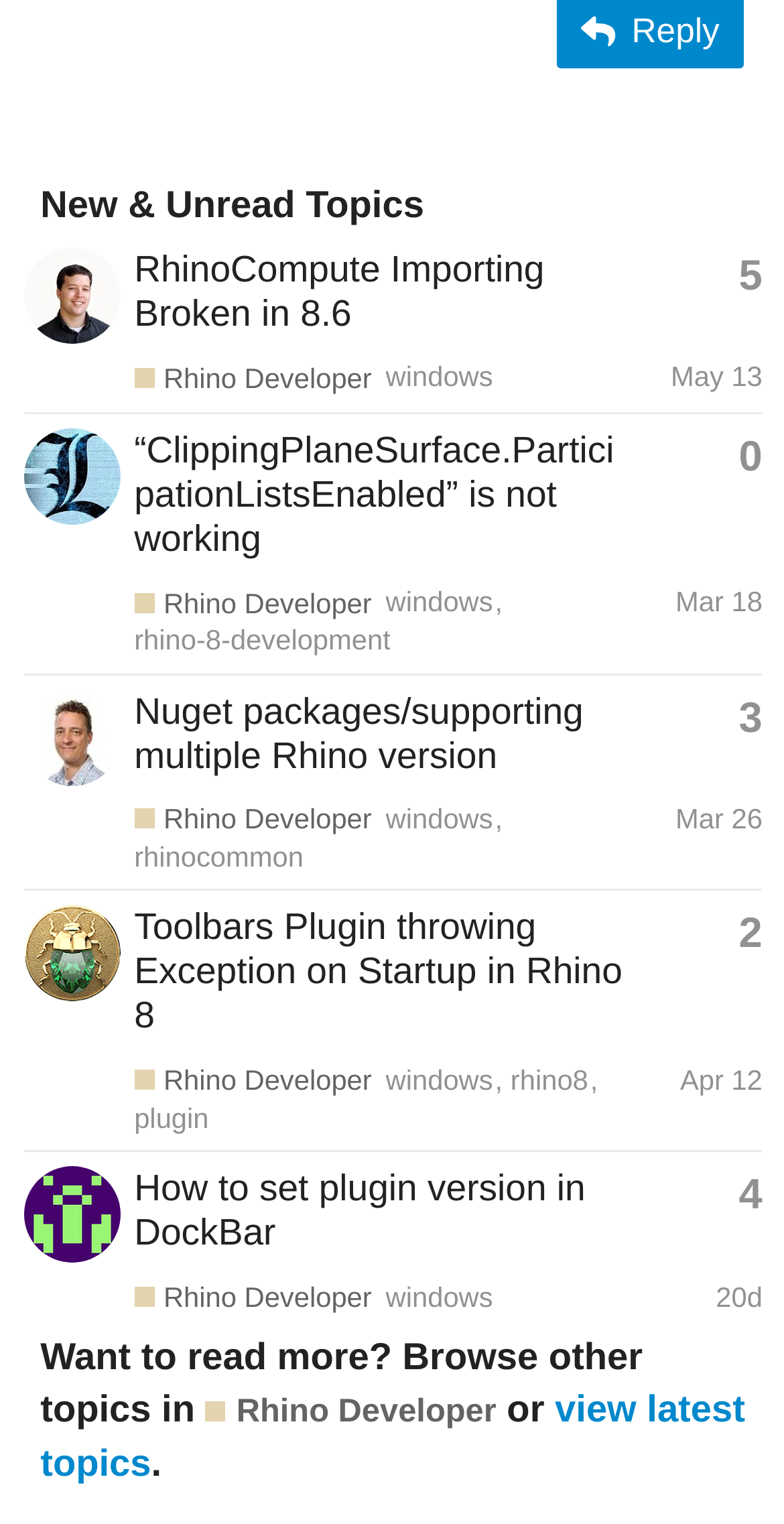Answer the following query with a single word or phrase:
How many topics are listed on the webpage?

4